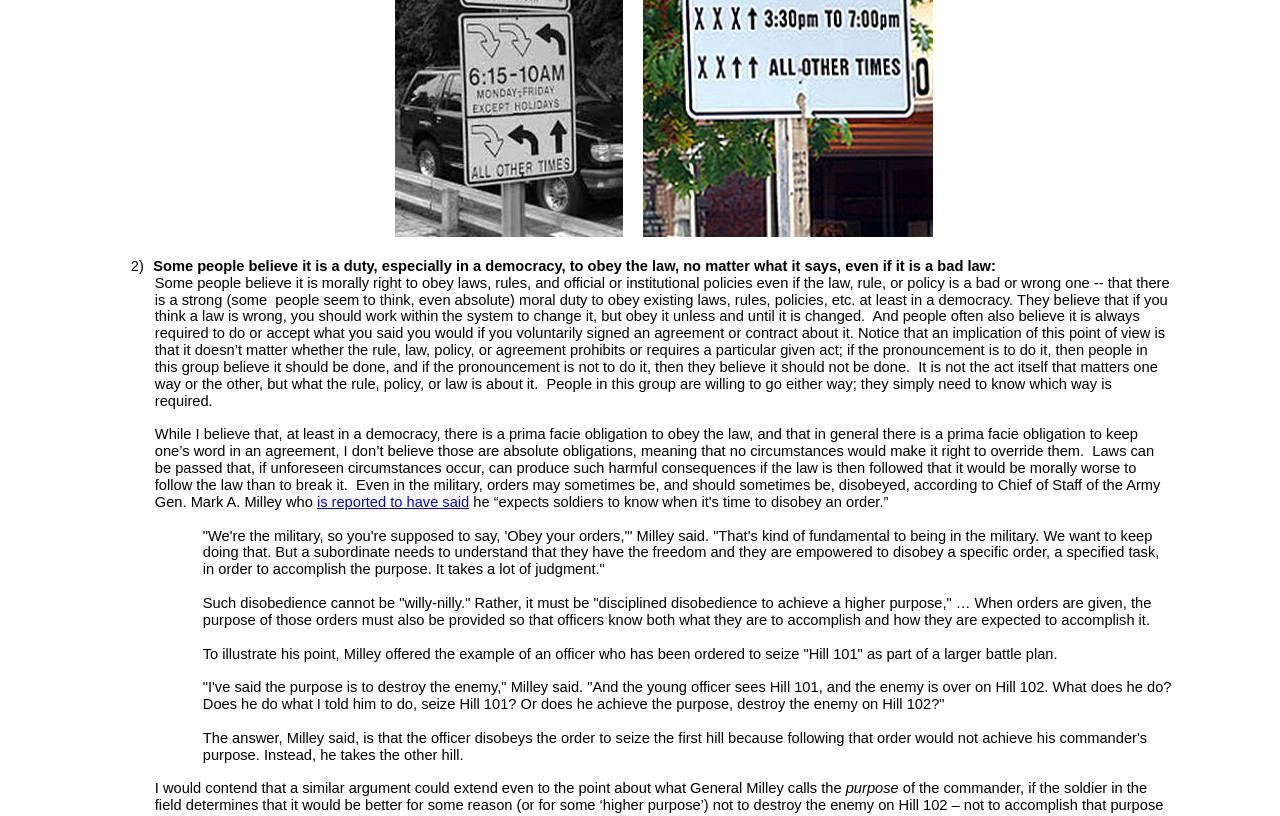What is the main topic of this text?
Using the image provided, answer with just one word or phrase.

Obedience to laws and rules